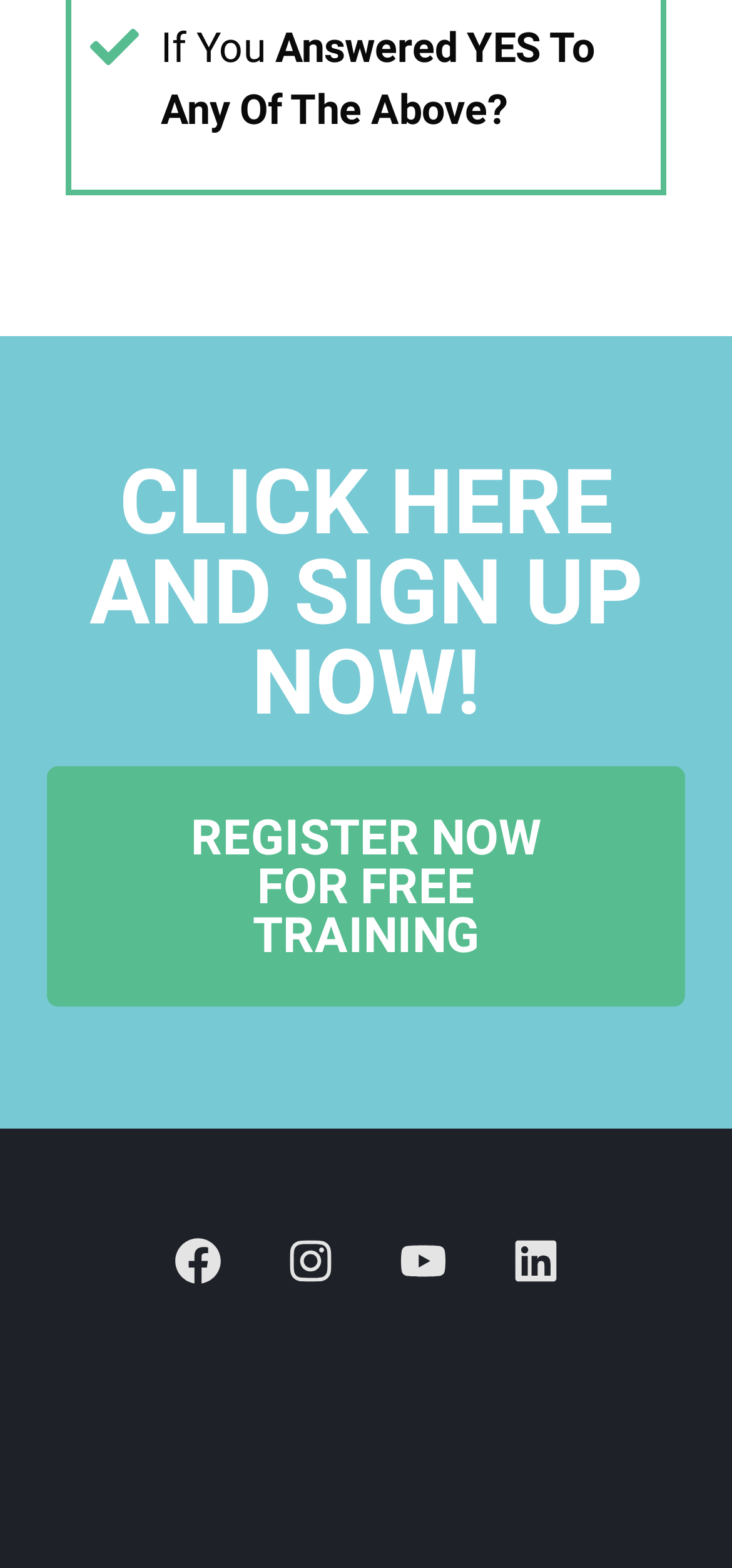Reply to the question with a single word or phrase:
What is the text above the 'REGISTER NOW' link?

If You Answered YES To Any Of The Above?